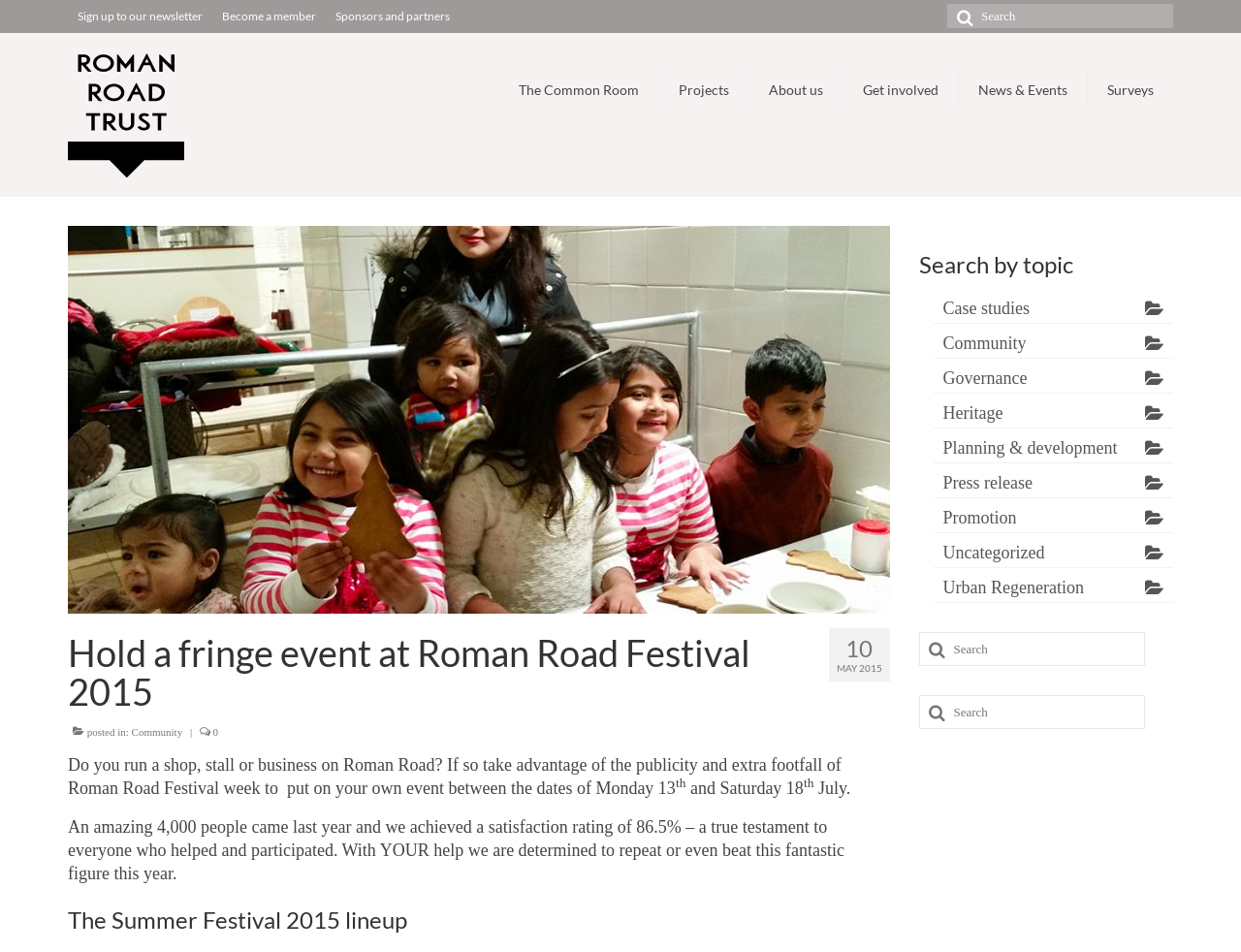Determine the coordinates of the bounding box that should be clicked to complete the instruction: "Search by topic". The coordinates should be represented by four float numbers between 0 and 1: [left, top, right, bottom].

[0.74, 0.258, 0.945, 0.298]